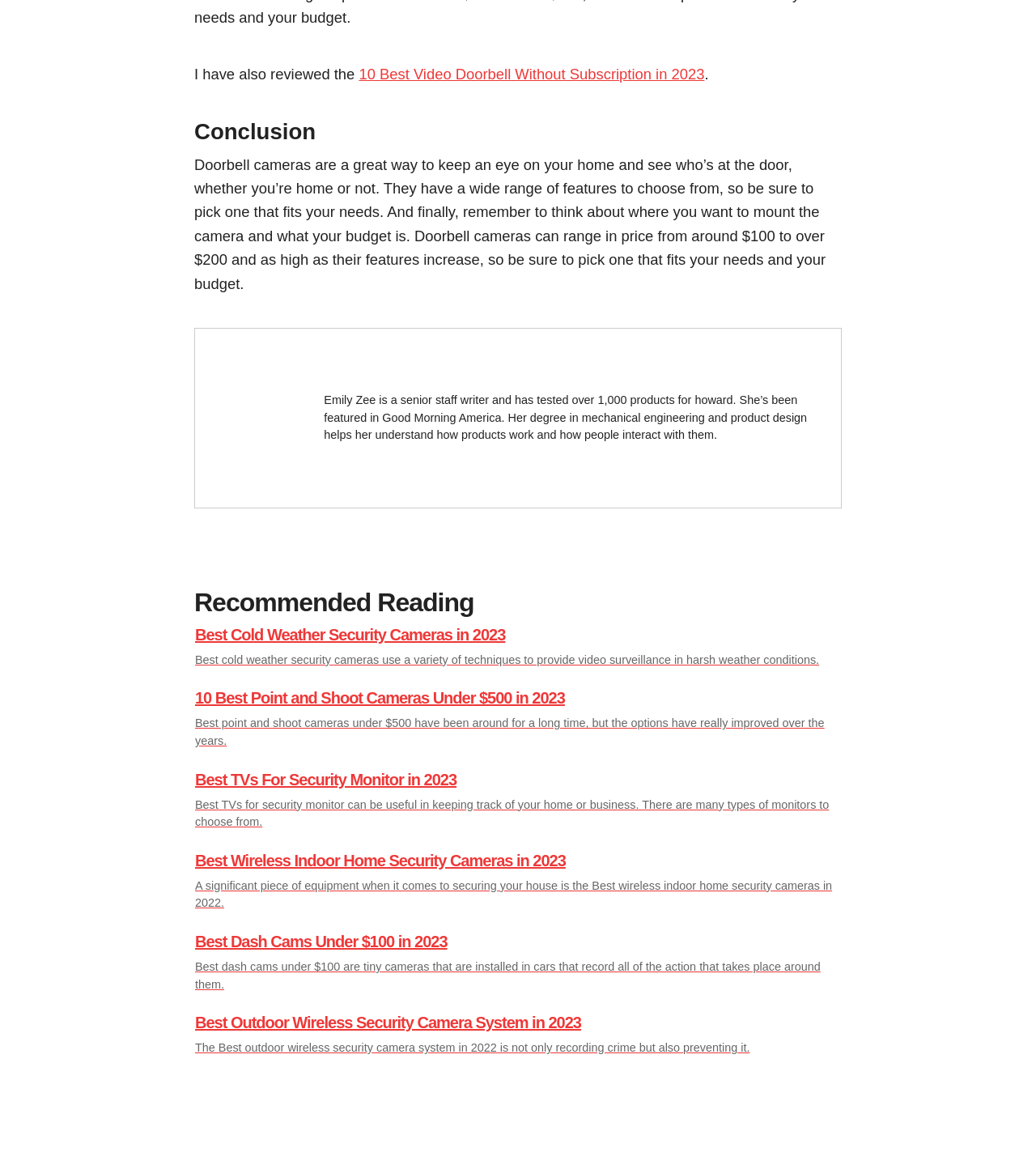What is the price range of doorbell cameras?
Look at the image and respond with a one-word or short-phrase answer.

$100 to over $200